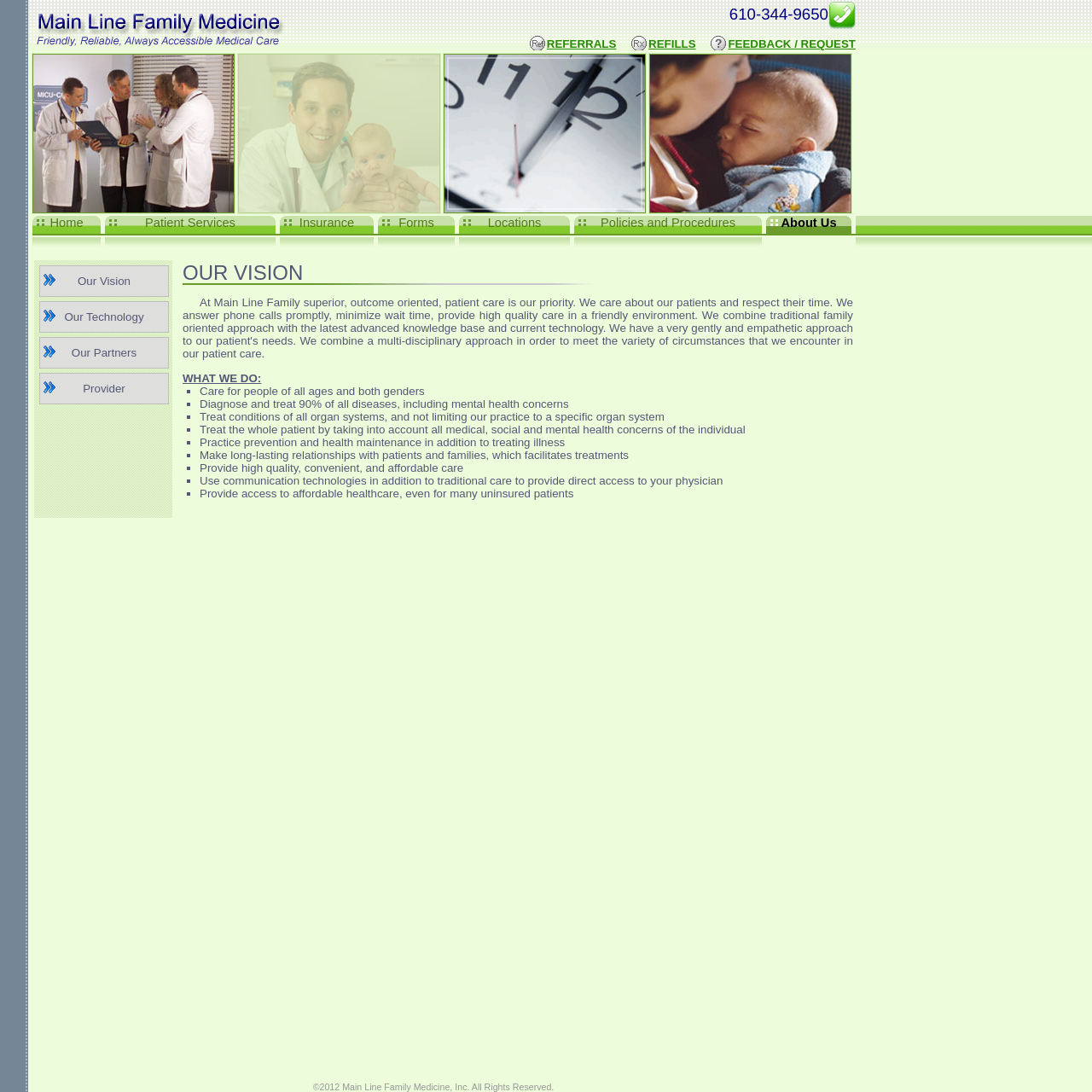Find the bounding box coordinates of the element you need to click on to perform this action: 'Click on About Us'. The coordinates should be represented by four float values between 0 and 1, in the format [left, top, right, bottom].

[0.702, 0.198, 0.78, 0.215]